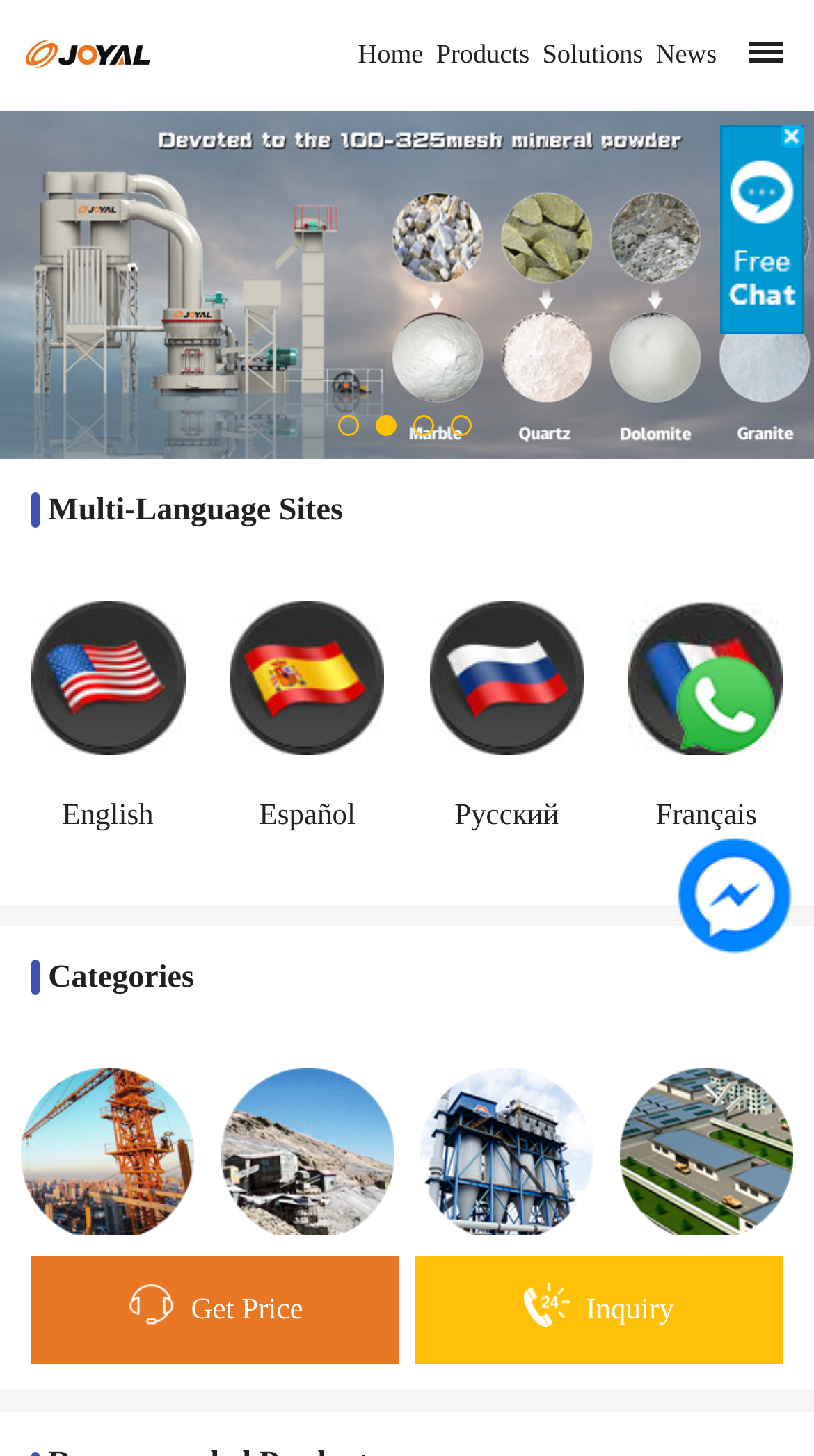Please identify the bounding box coordinates of the element's region that needs to be clicked to fulfill the following instruction: "Click the '+' button to increase the product quantity". The bounding box coordinates should consist of four float numbers between 0 and 1, i.e., [left, top, right, bottom].

None